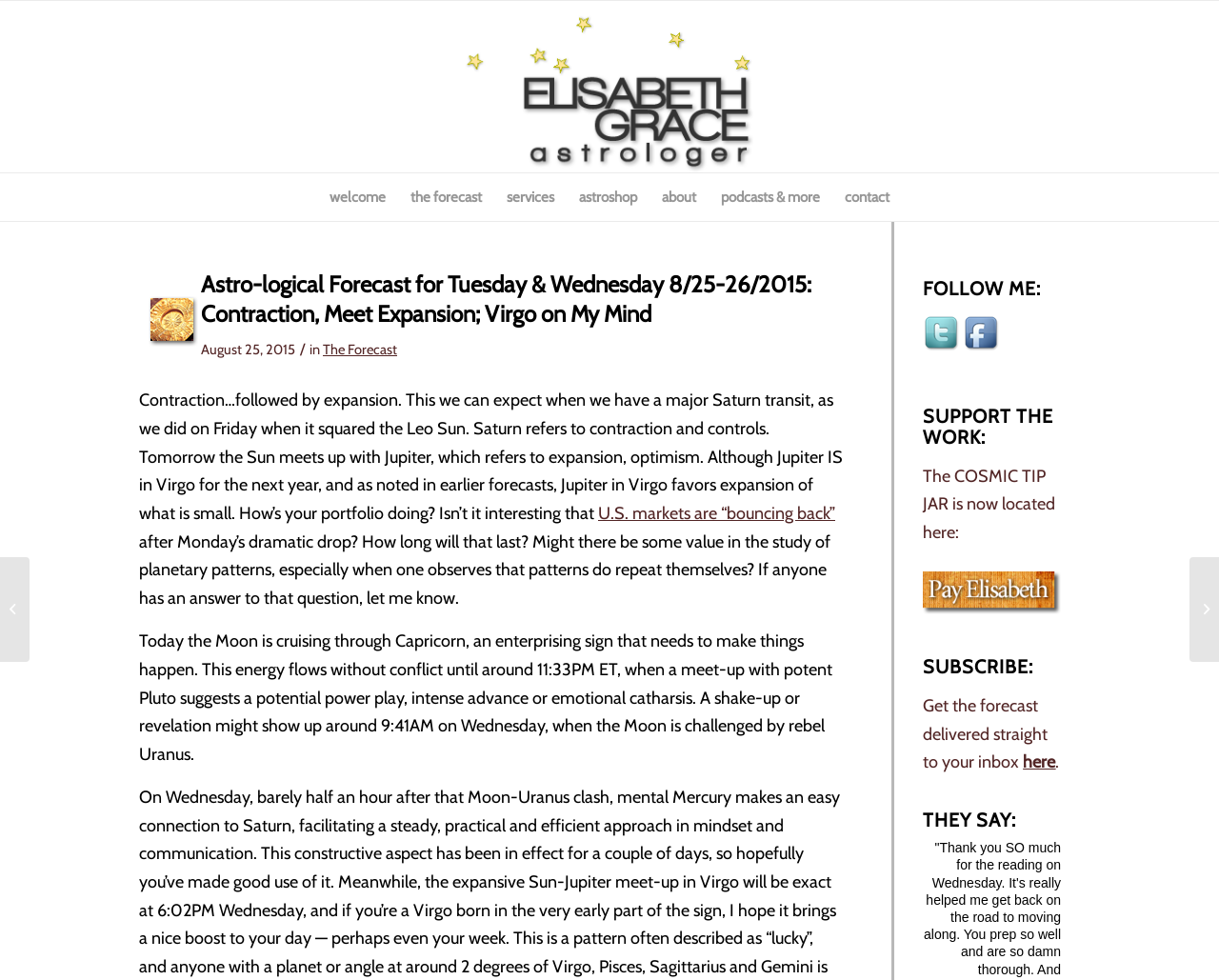How many social media platforms are mentioned?
Look at the screenshot and give a one-word or phrase answer.

2